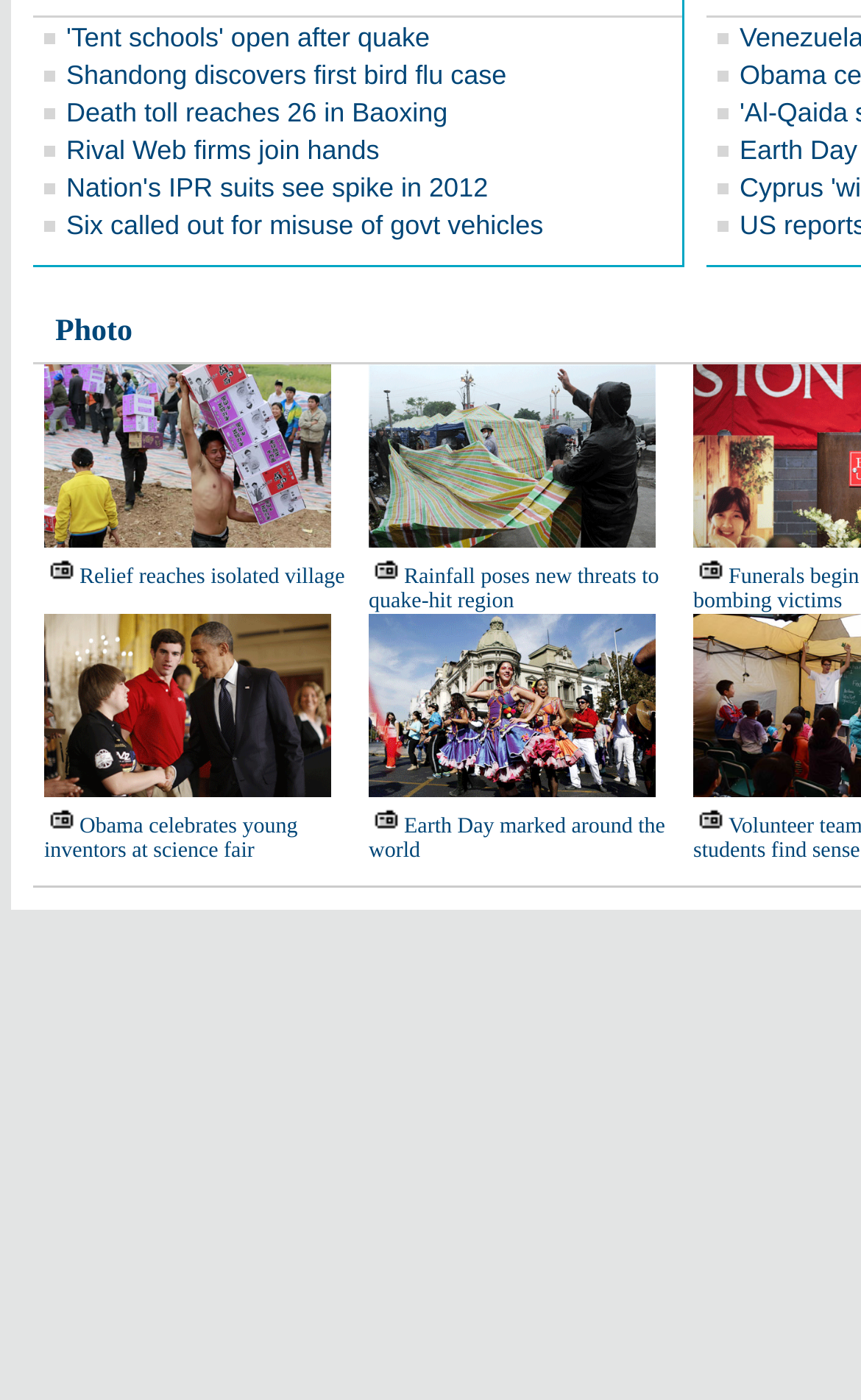Show me the bounding box coordinates of the clickable region to achieve the task as per the instruction: "Read about Rainfall poses new threats to quake-hit region".

[0.428, 0.404, 0.765, 0.439]